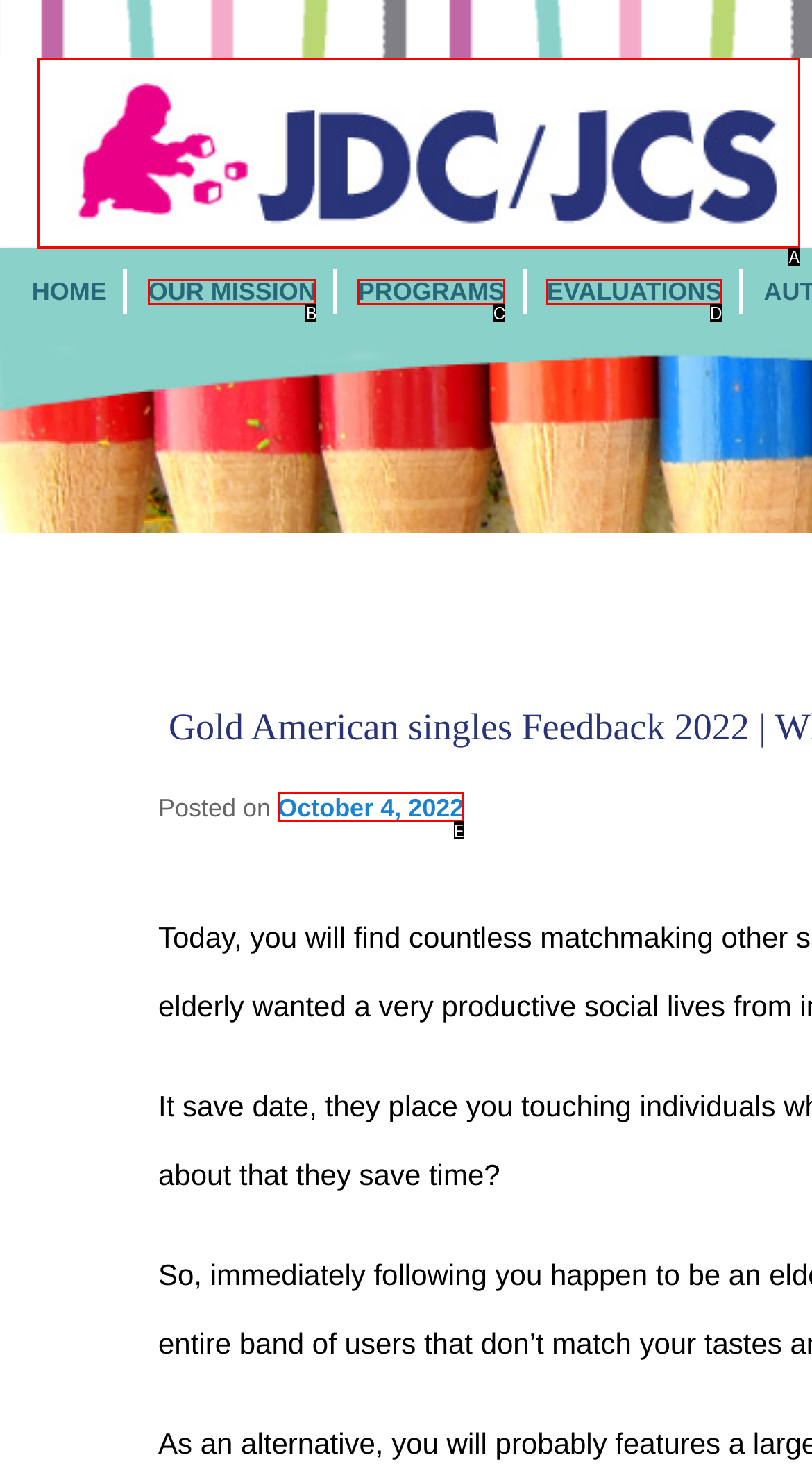Tell me which one HTML element best matches the description: alt="jackson child" Answer with the option's letter from the given choices directly.

A